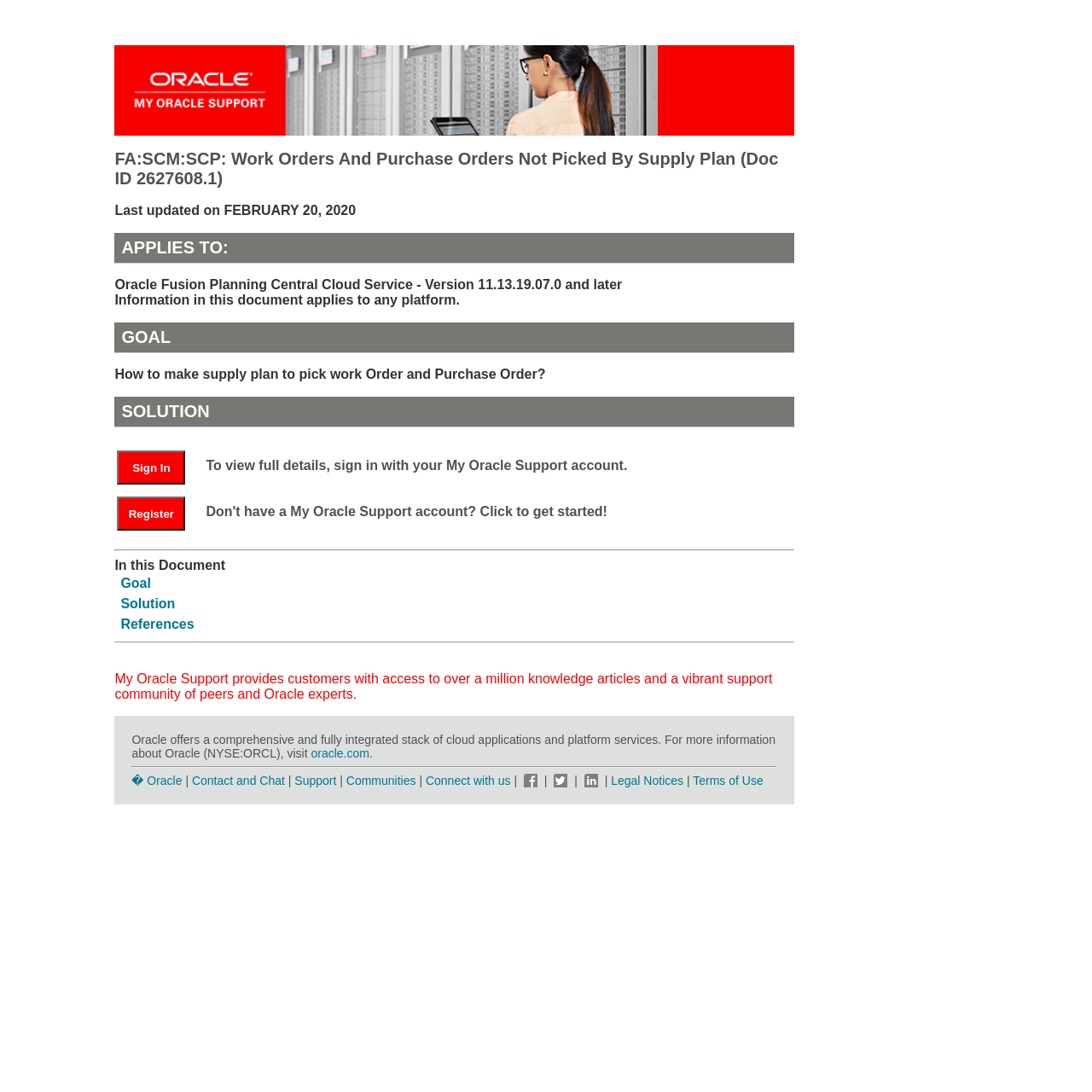What is the goal of this document?
Refer to the image and offer an in-depth and detailed answer to the question.

The goal of this document is stated in the 'GOAL' section, which is 'How to make supply plan to pick work Order and Purchase Order?'.